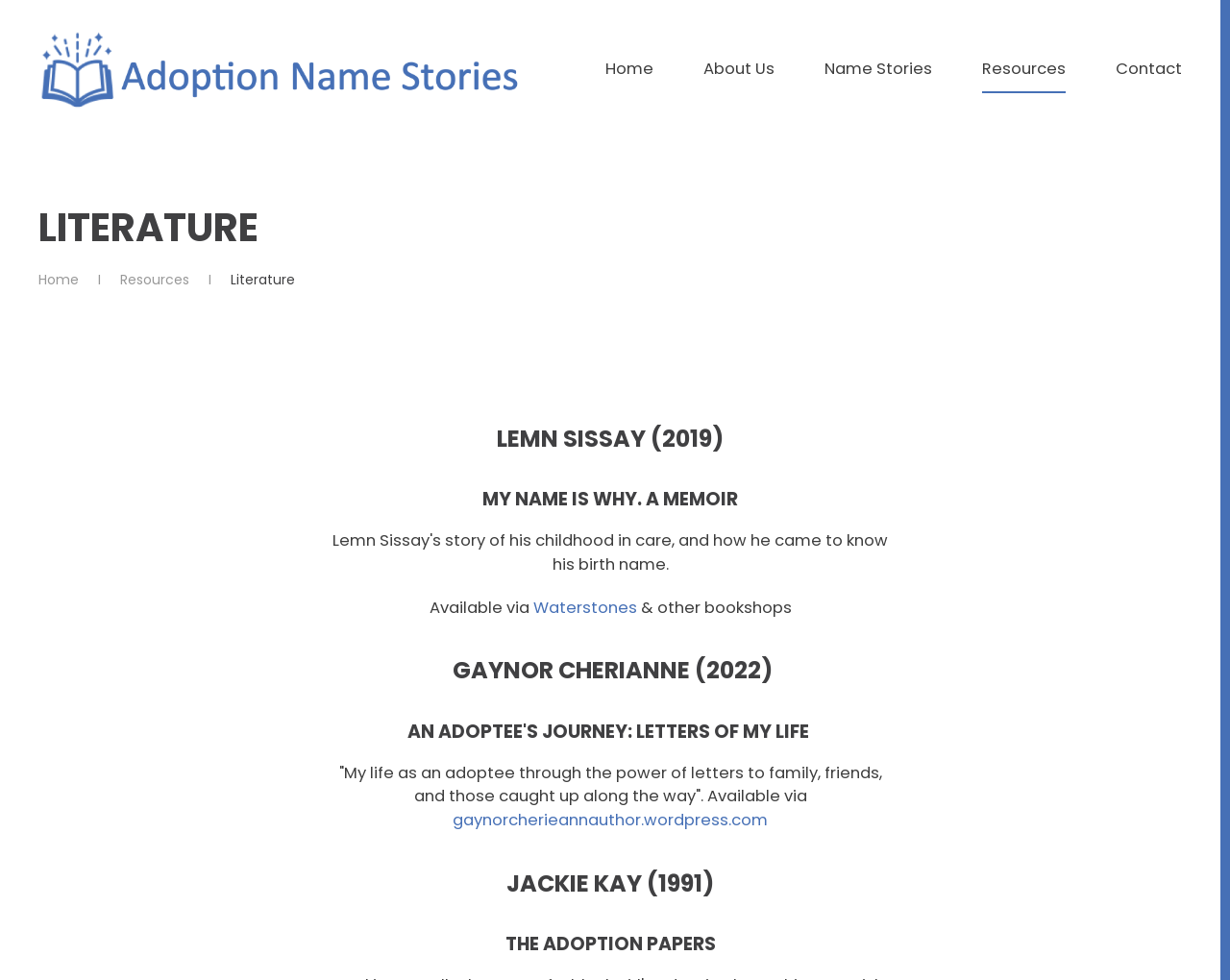Please determine the bounding box coordinates of the section I need to click to accomplish this instruction: "Learn about us".

[0.572, 0.032, 0.63, 0.11]